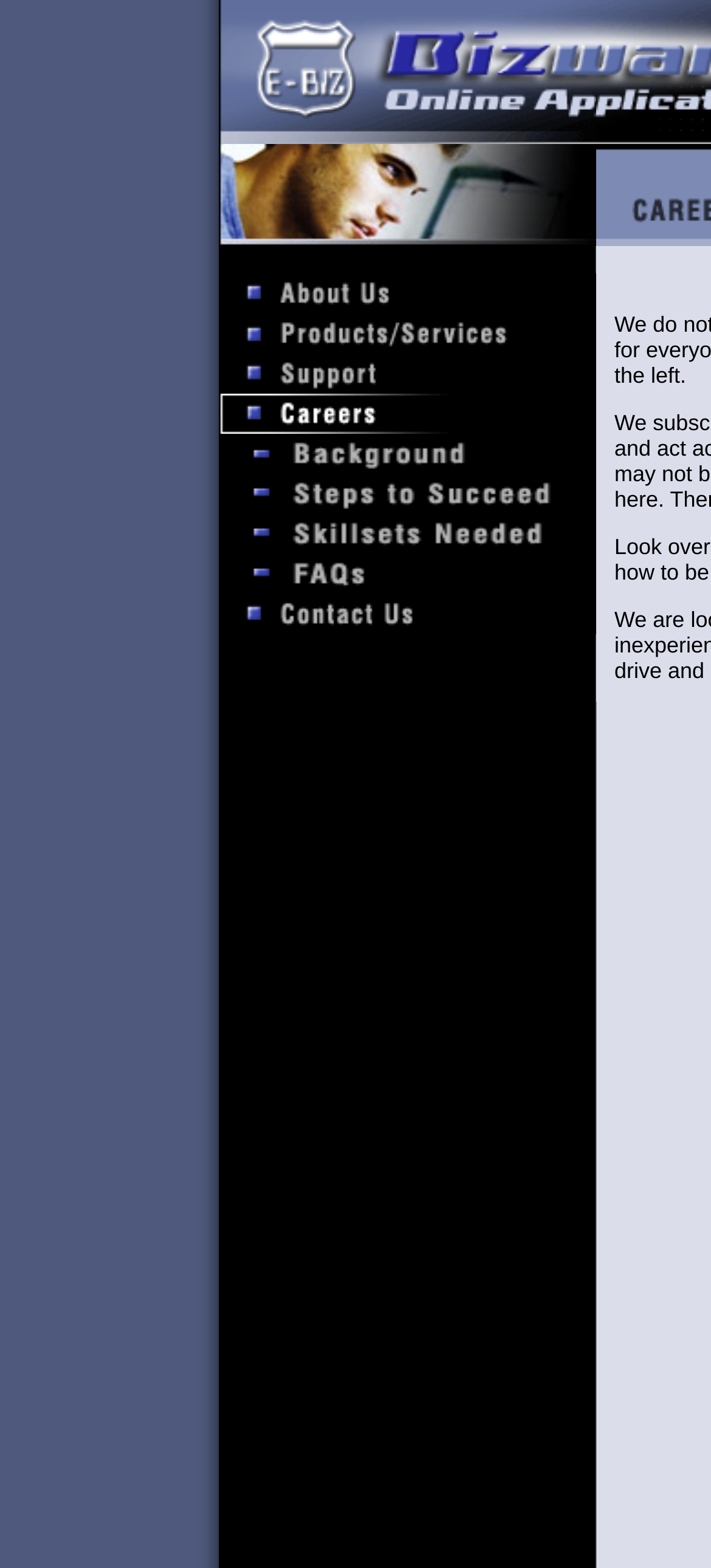Provide a short, one-word or phrase answer to the question below:
How many links are there in the careers section?

6